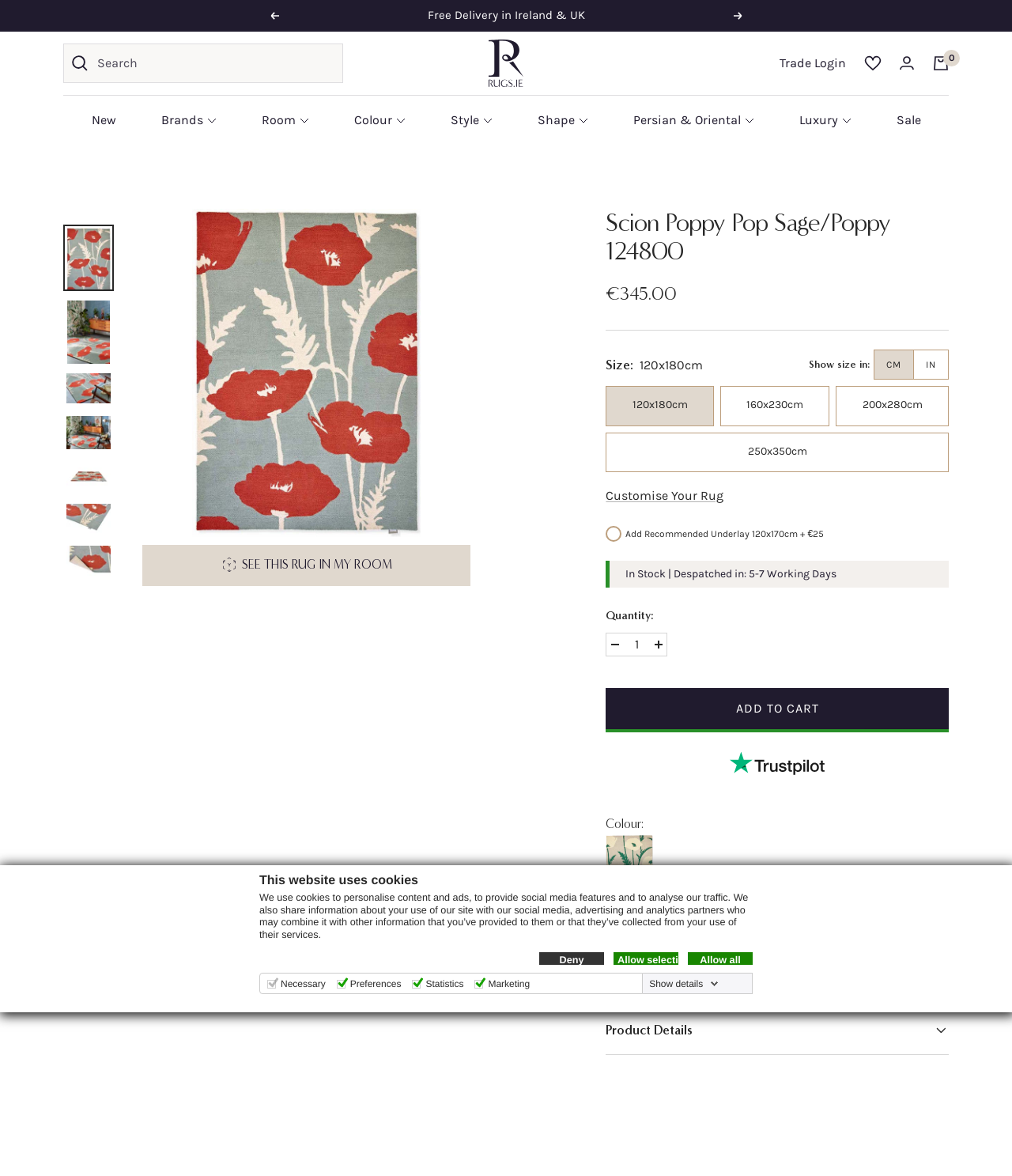Highlight the bounding box coordinates of the region I should click on to meet the following instruction: "Search for rugs".

[0.062, 0.037, 0.339, 0.07]